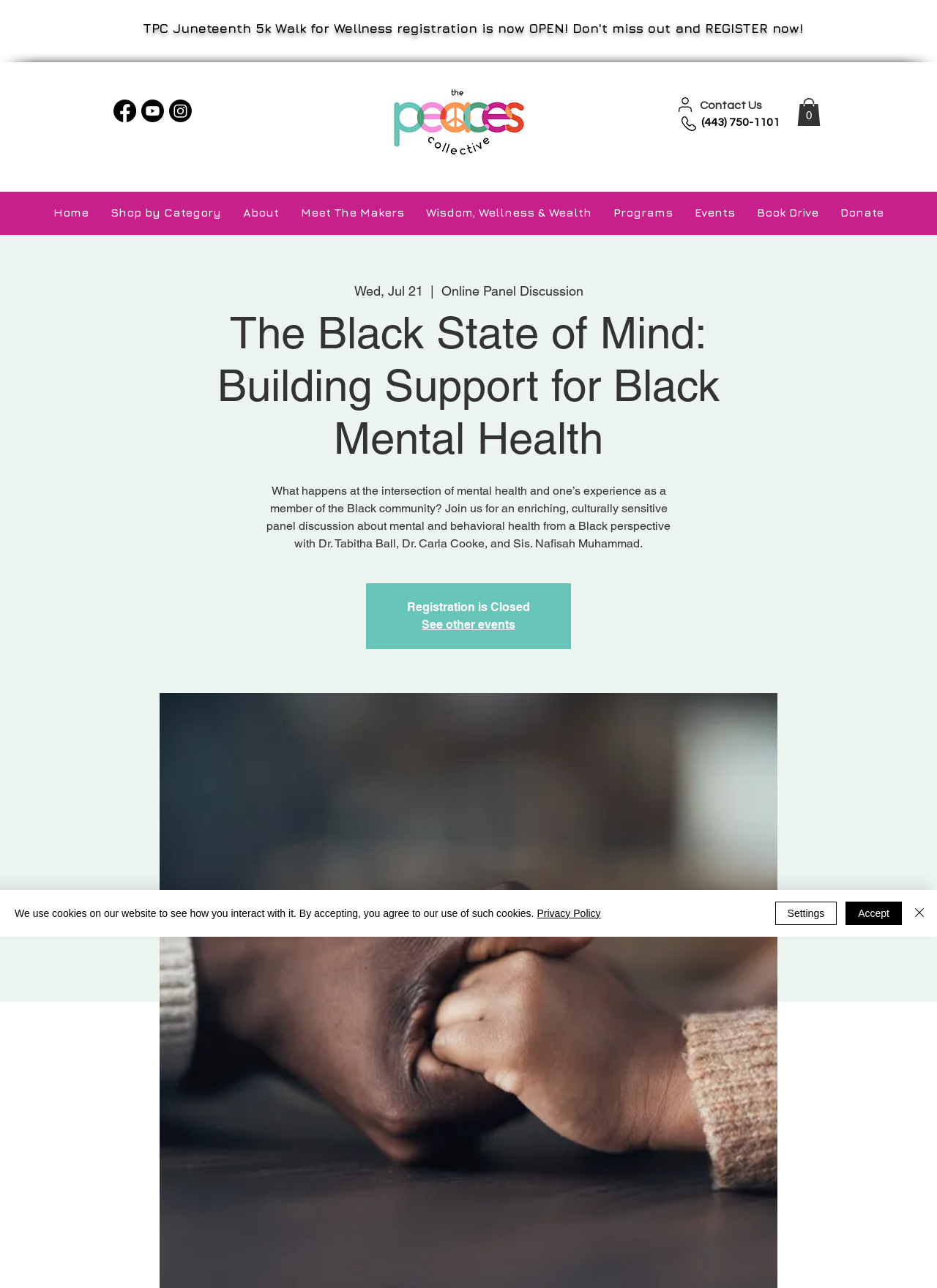Please identify the bounding box coordinates of the element's region that should be clicked to execute the following instruction: "Contact Us". The bounding box coordinates must be four float numbers between 0 and 1, i.e., [left, top, right, bottom].

[0.735, 0.072, 0.825, 0.092]